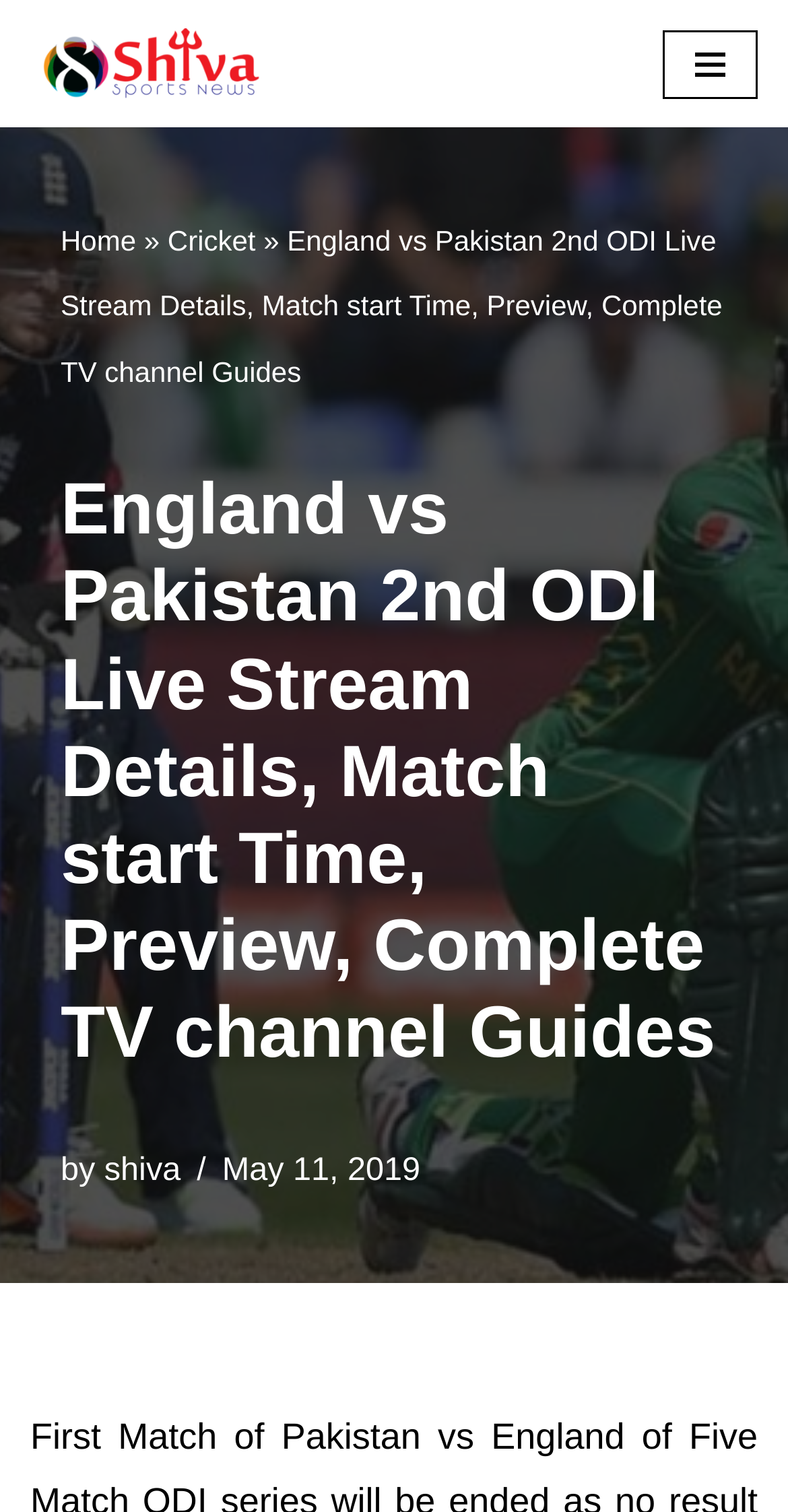What is the current page about?
Using the image as a reference, answer the question in detail.

The current page is about the 2nd ODI match between England and Pakistan, as indicated by the heading and the breadcrumbs, which contain the text 'England vs Pakistan 2nd ODI Live Stream Details, Match start Time, Preview, Complete TV channel Guides'.